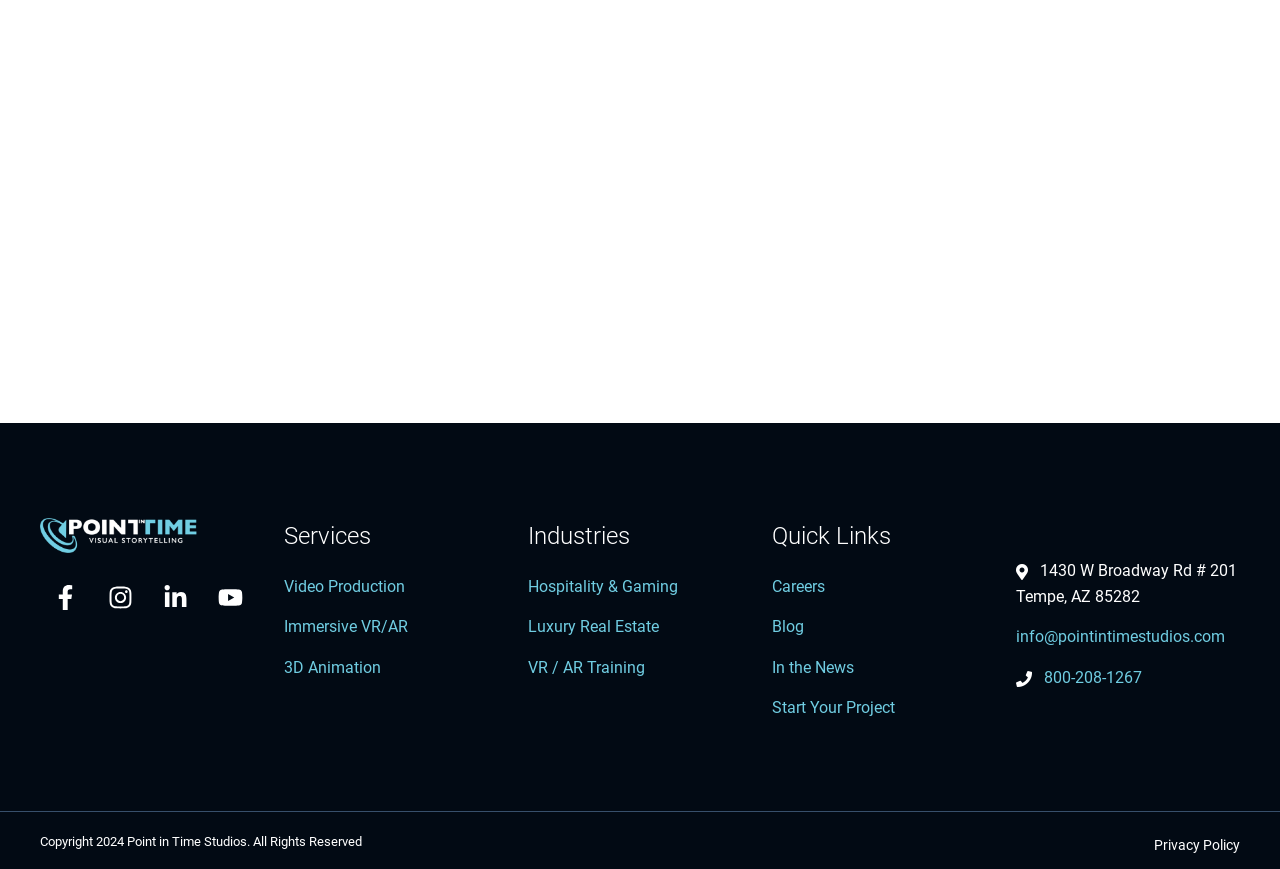Identify the bounding box coordinates for the region to click in order to carry out this instruction: "Read the blog". Provide the coordinates using four float numbers between 0 and 1, formatted as [left, top, right, bottom].

[0.603, 0.71, 0.628, 0.732]